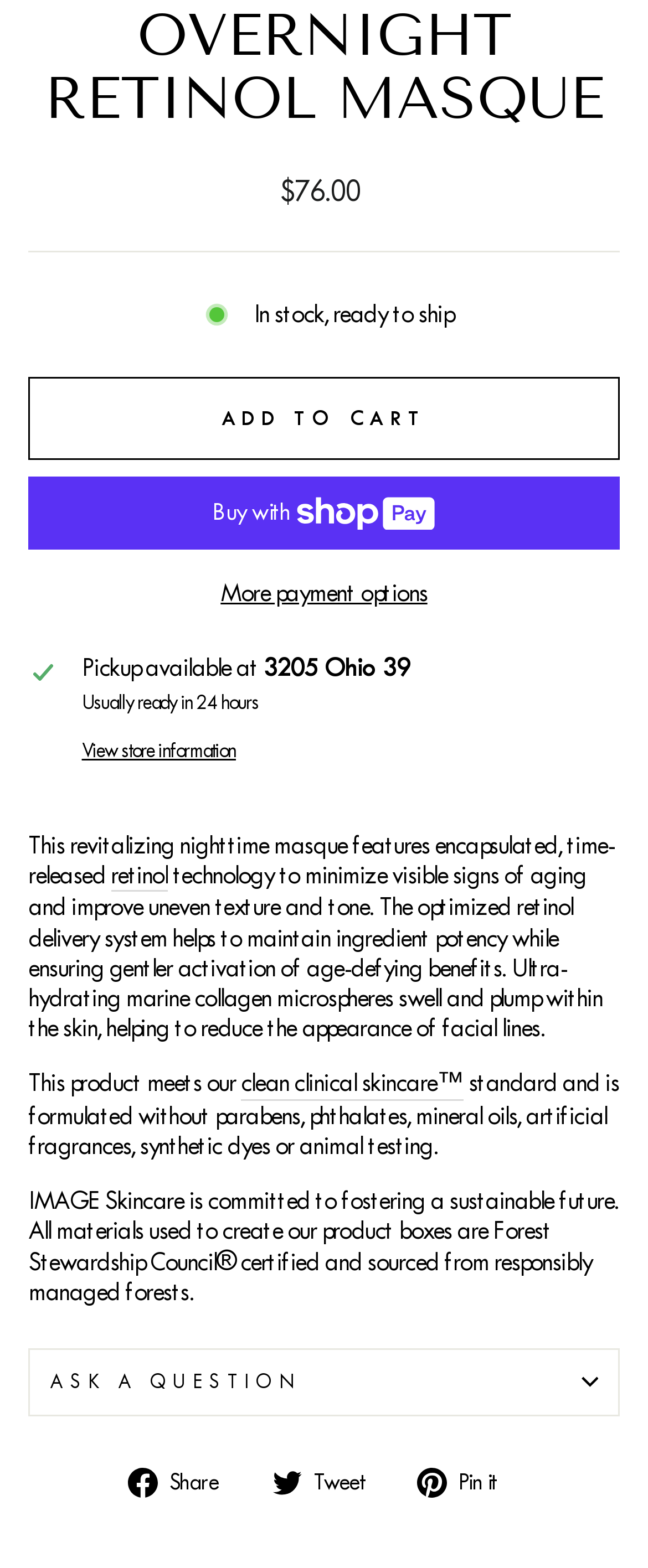Please provide the bounding box coordinates for the element that needs to be clicked to perform the instruction: "Buy now with ShopPay". The coordinates must consist of four float numbers between 0 and 1, formatted as [left, top, right, bottom].

[0.044, 0.304, 0.956, 0.35]